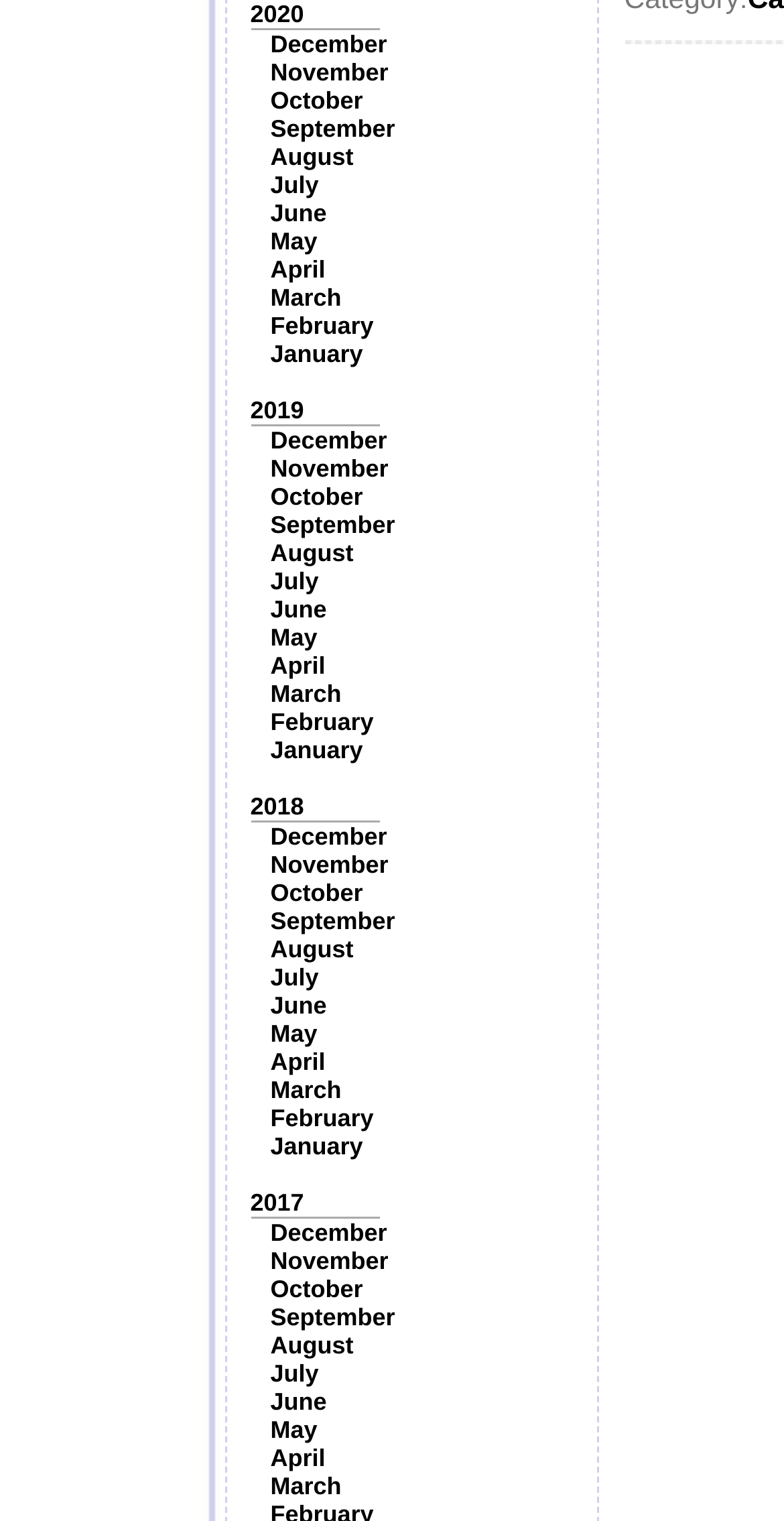Please find the bounding box coordinates of the clickable region needed to complete the following instruction: "Go to December 2019". The bounding box coordinates must consist of four float numbers between 0 and 1, i.e., [left, top, right, bottom].

[0.345, 0.28, 0.494, 0.299]